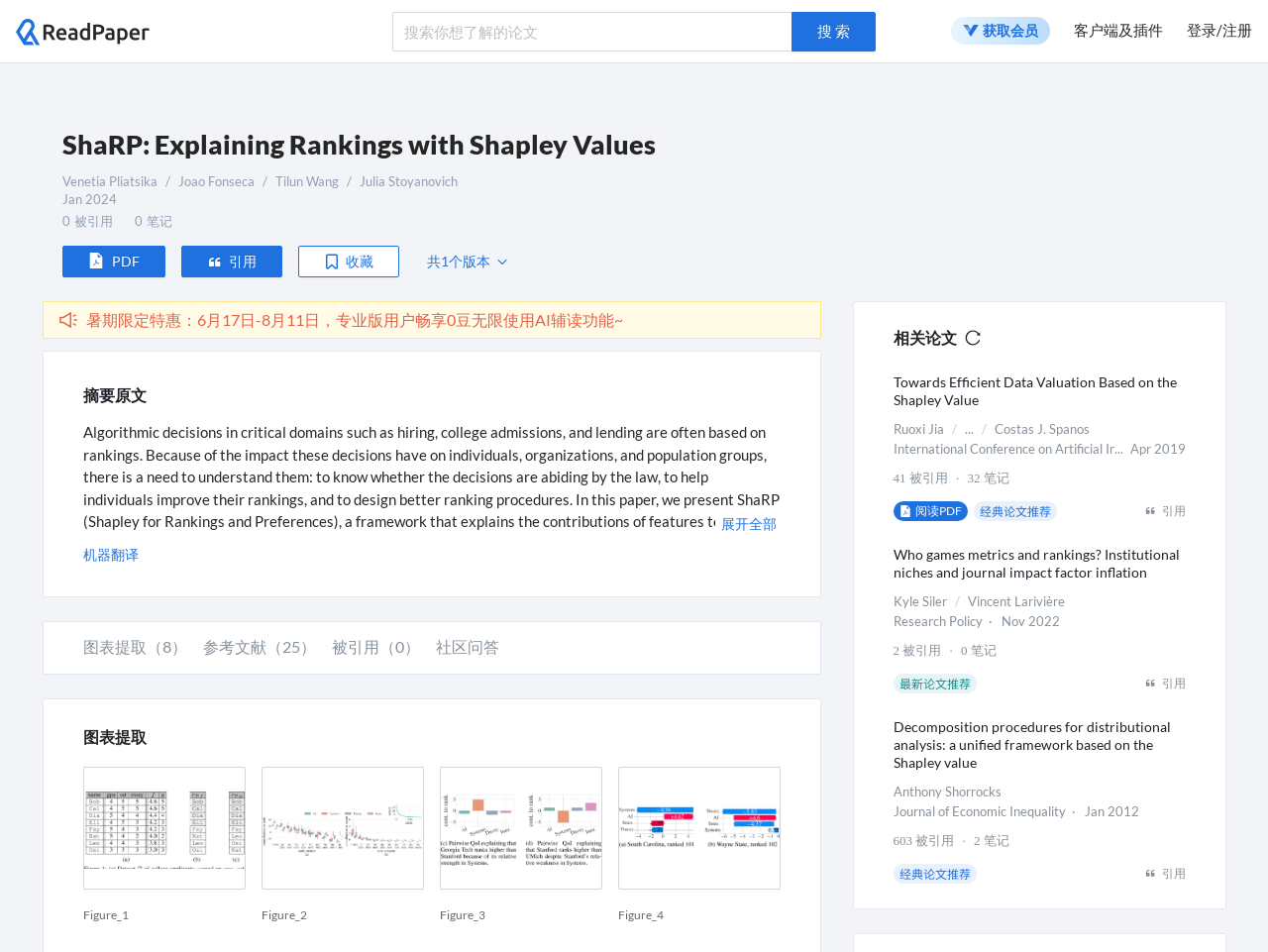How many authors are listed for this paper?
From the image, provide a succinct answer in one word or a short phrase.

4